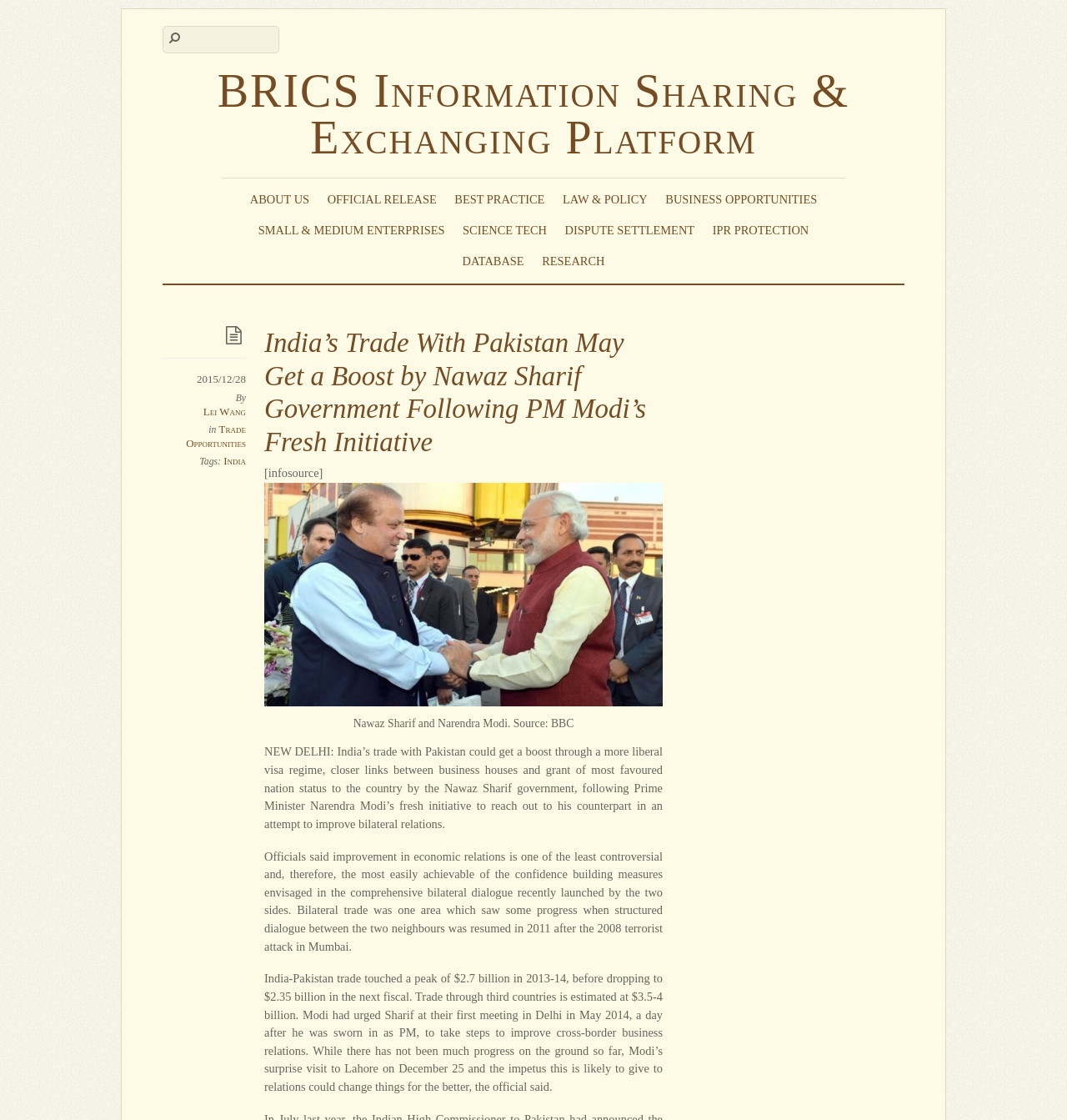Identify the bounding box of the UI component described as: "Small & Medium Enterprises".

[0.238, 0.194, 0.421, 0.217]